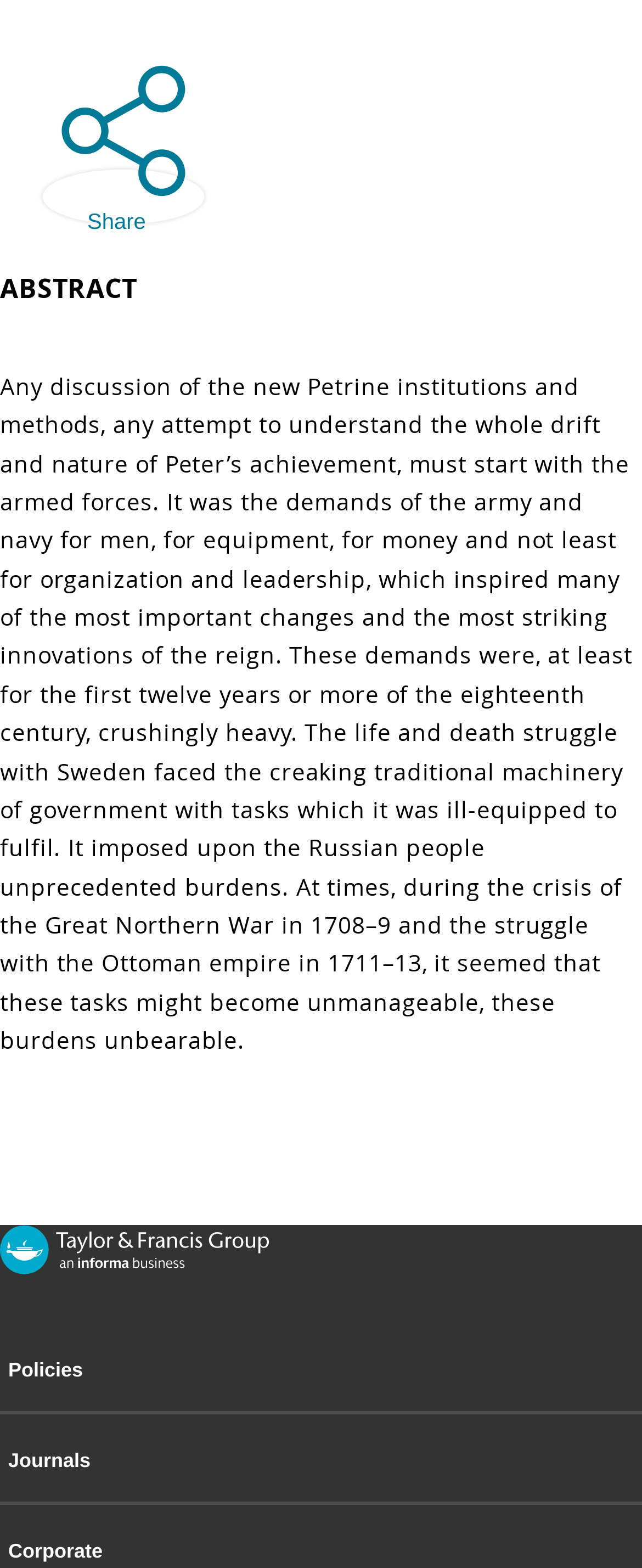Provide a single word or phrase to answer the given question: 
How many buttons are there at the top of the page?

One